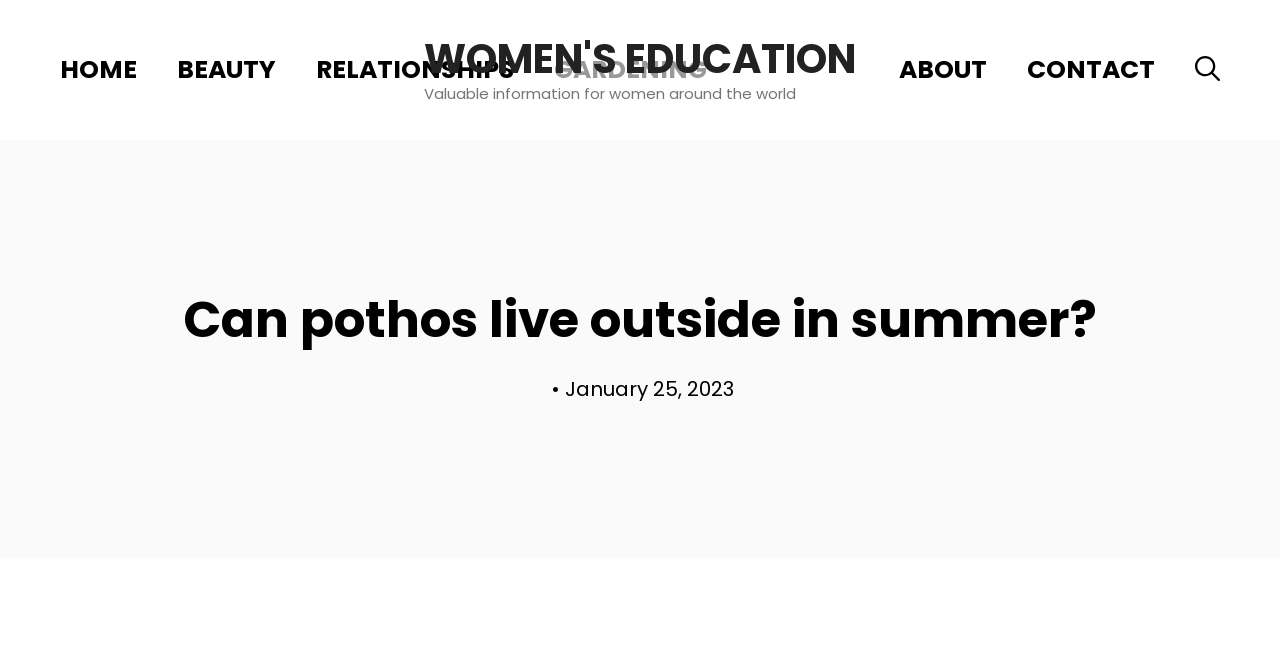What is the category of the article?
Based on the image, please offer an in-depth response to the question.

I determined the category of the article by looking at the navigation menu, which has links to different categories such as HOME, BEAUTY, RELATIONSHIPS, GARDENING, etc. The article's title 'Can pothos live outside in summer?' suggests that it belongs to the GARDENING category.